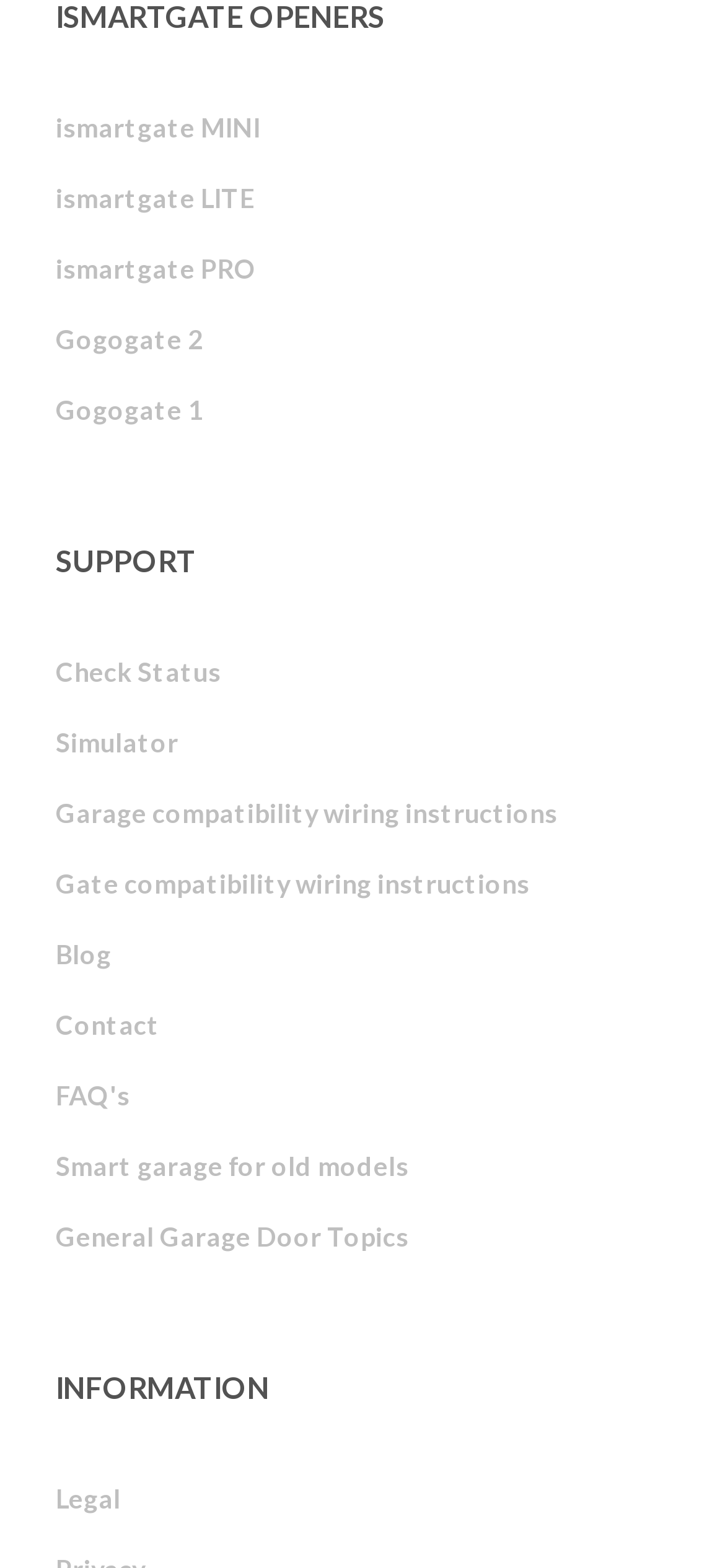What is the last link in the Support section?
Observe the image and answer the question with a one-word or short phrase response.

General Garage Door Topics